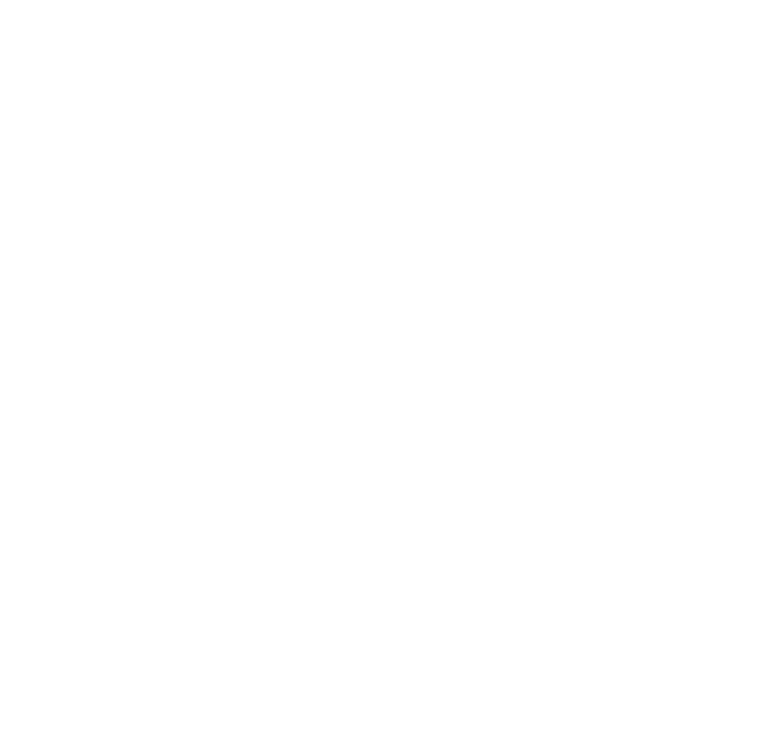Describe the image thoroughly, including all noticeable details.

The image depicts a collaged representation of ancient Roman walls, showcasing a blend of historical elements and artistic interpretation. This artwork highlights the intricate textures and architectural features commonly found in Roman structures, capturing their grandeur and historical significance. Accompanying the artwork is a brief text describing the creative process, emphasizing how the artist utilizes black and white photographs as a foundation for further artistic manipulation, by collaging and painting to enrich the storytelling aspect of the images. This approach showcases a unique perspective on the ancient aesthetic, inviting viewers to appreciate both the historical context and the personal narrative embedded within the artwork.